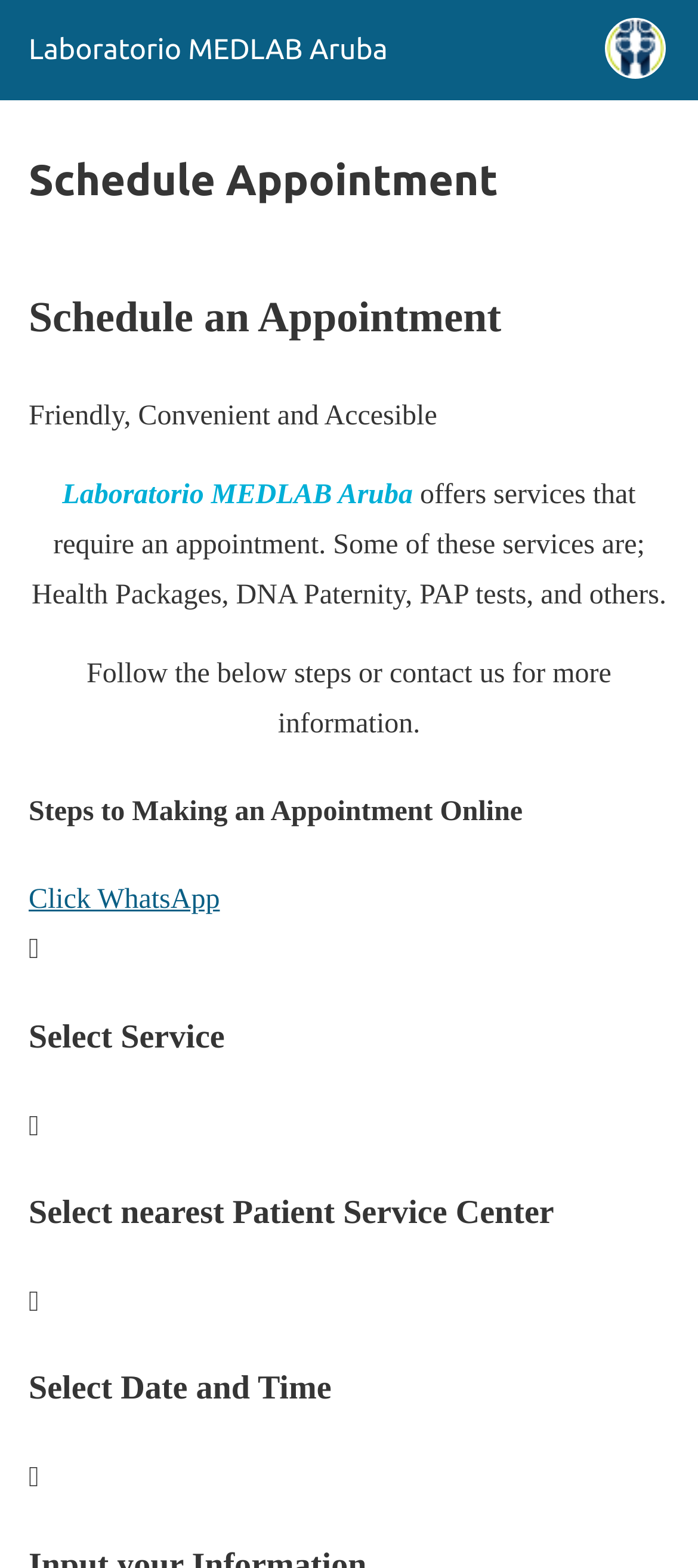Extract the bounding box coordinates for the UI element described by the text: "Click WhatsApp". The coordinates should be in the form of [left, top, right, bottom] with values between 0 and 1.

[0.041, 0.565, 0.315, 0.584]